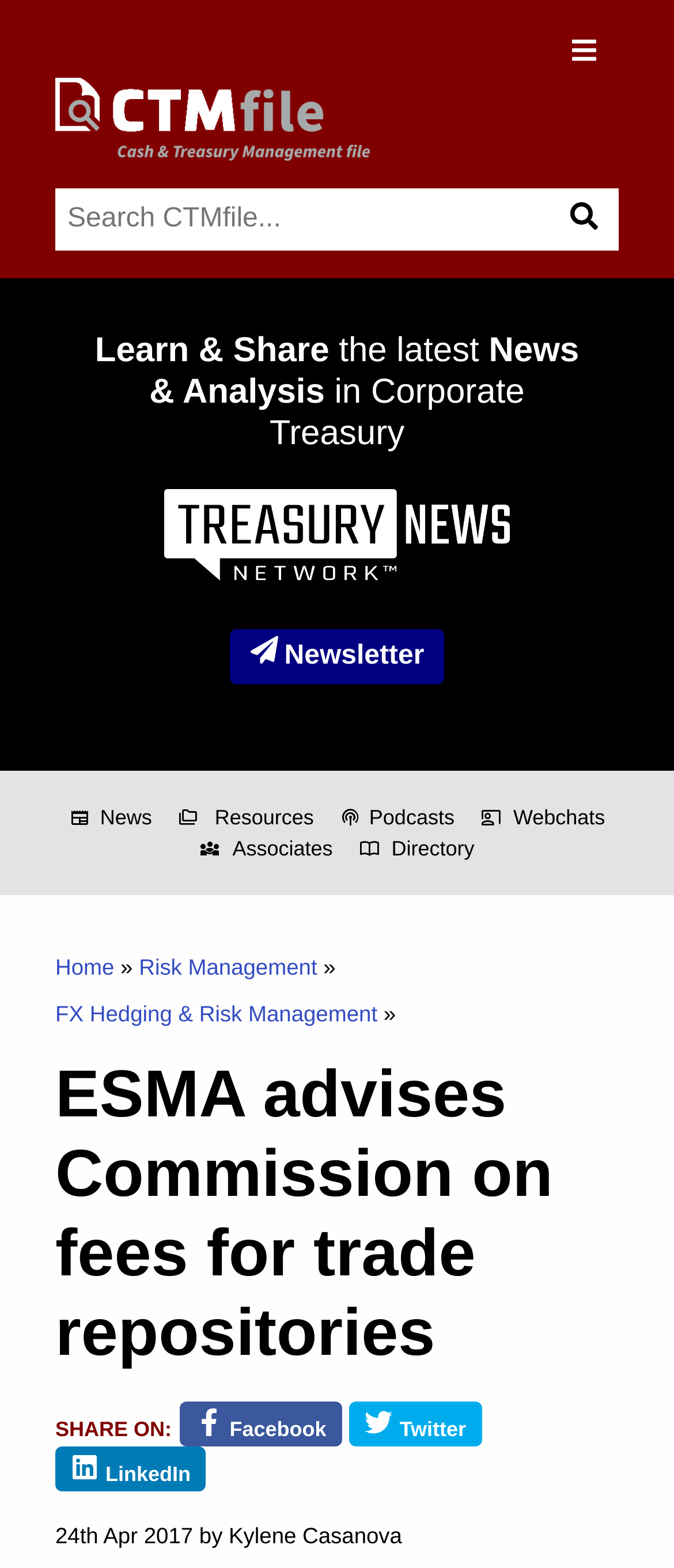Look at the image and write a detailed answer to the question: 
What is the category of the article?

I looked at the link elements in the header section of the webpage and found a link with the text 'Risk Management', which is likely to be the category of the article.